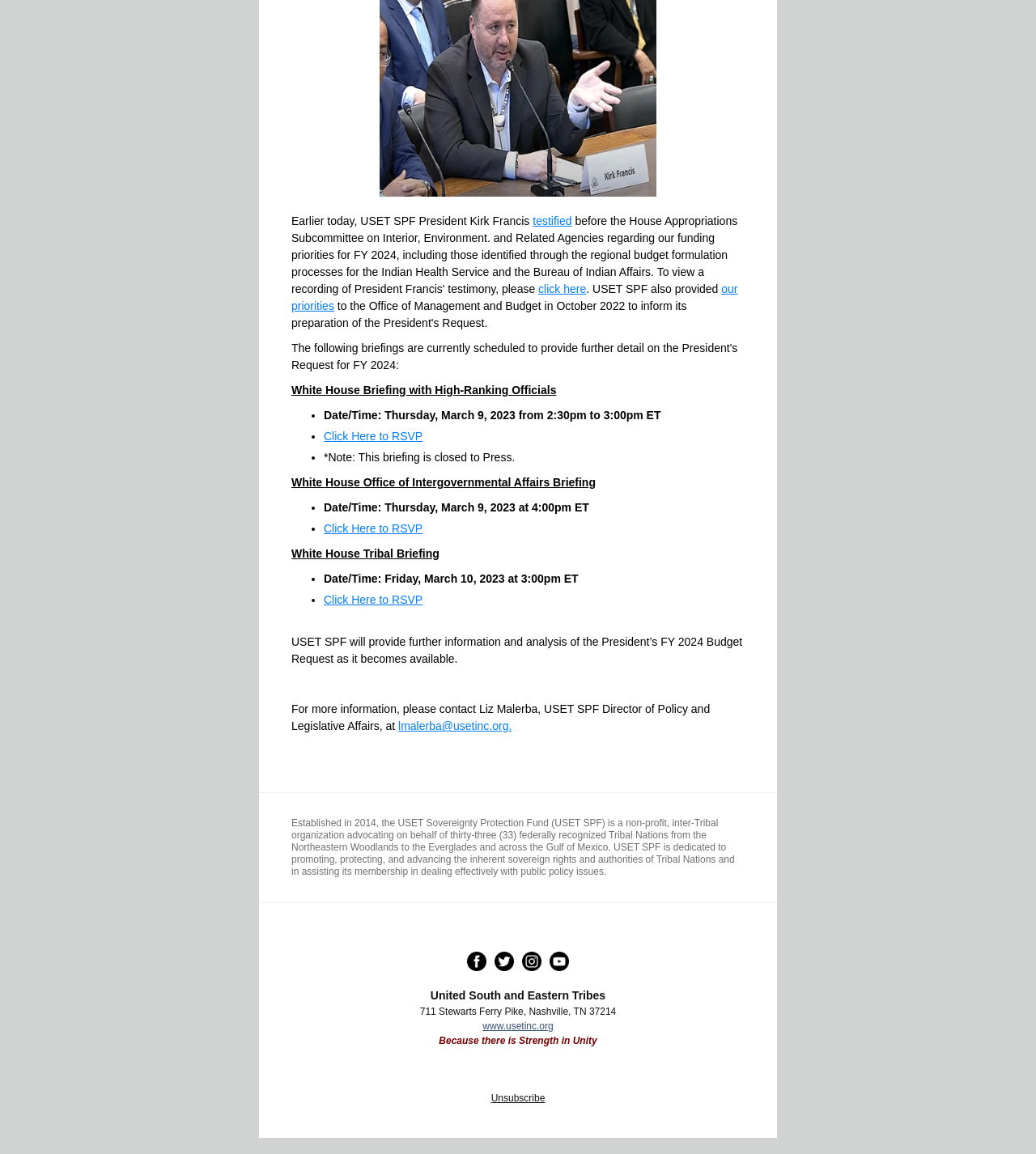Locate the coordinates of the bounding box for the clickable region that fulfills this instruction: "Visit USET SPF's website".

[0.466, 0.884, 0.534, 0.894]